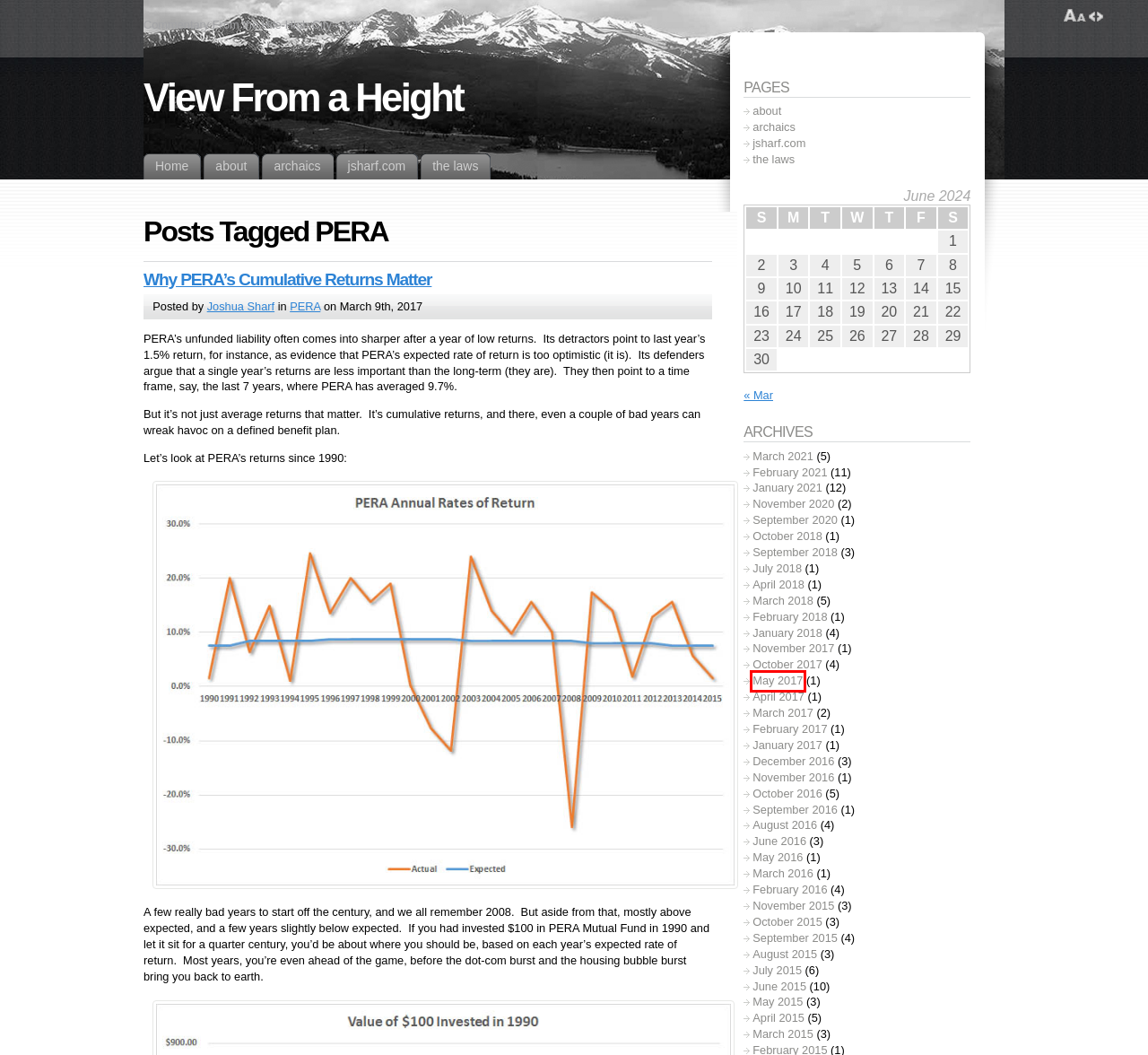You have a screenshot of a webpage with a red bounding box highlighting a UI element. Your task is to select the best webpage description that corresponds to the new webpage after clicking the element. Here are the descriptions:
A. November « 2020 « View From a Height
B. October « 2017 « View From a Height
C. August « 2015 « View From a Height
D. March « 2017 « View From a Height
E. March « 2018 « View From a Height
F. February « 2021 « View From a Height
G. May « 2017 « View From a Height
H. May « 2016 « View From a Height

G